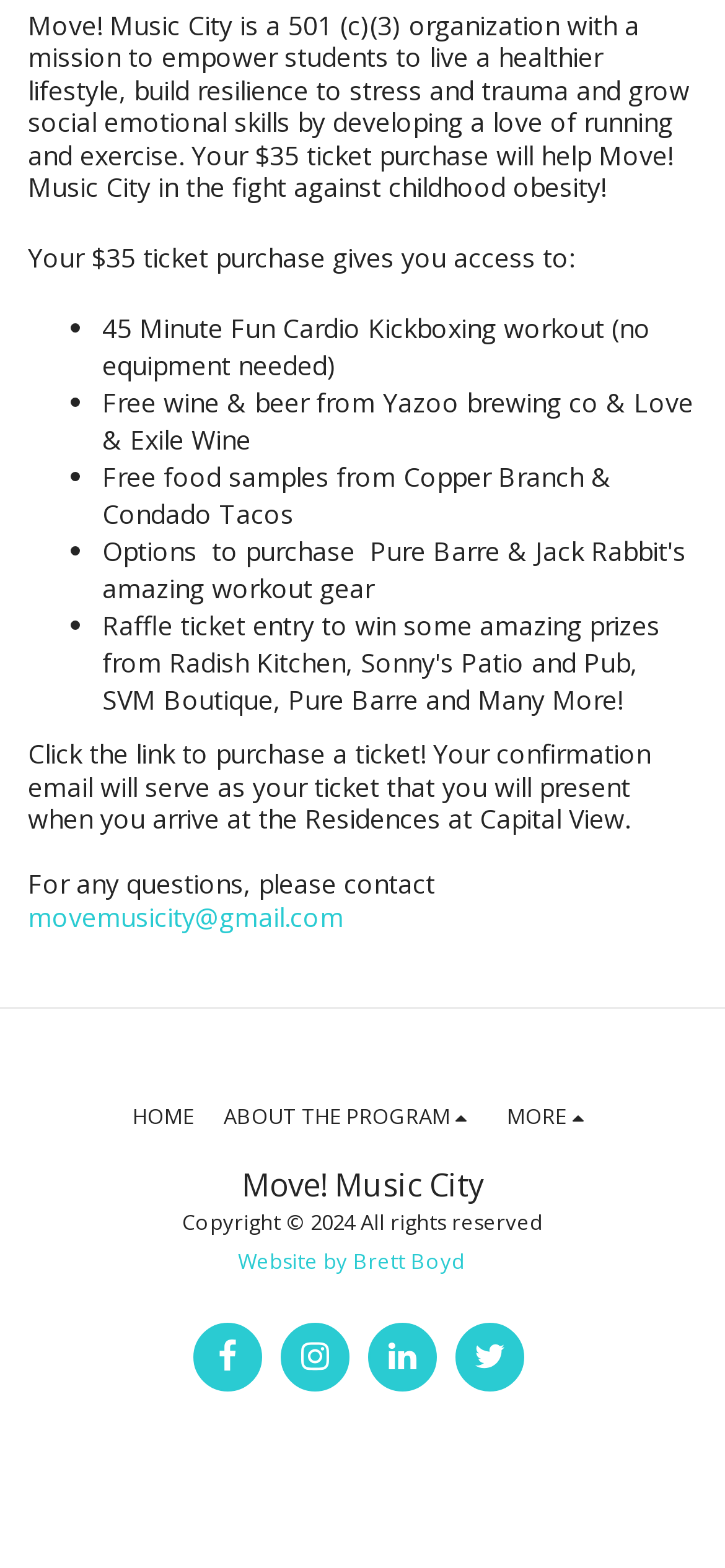Please provide a comprehensive response to the question below by analyzing the image: 
What is included in the ticket purchase?

The ticket purchase includes a 45-minute fun cardio kickboxing workout, free wine and beer from Yazoo Brewing Co. and Love & Exile Wine, and free food samples from Copper Branch and Condado Tacos, as listed in the bullet points with IDs 357-362.